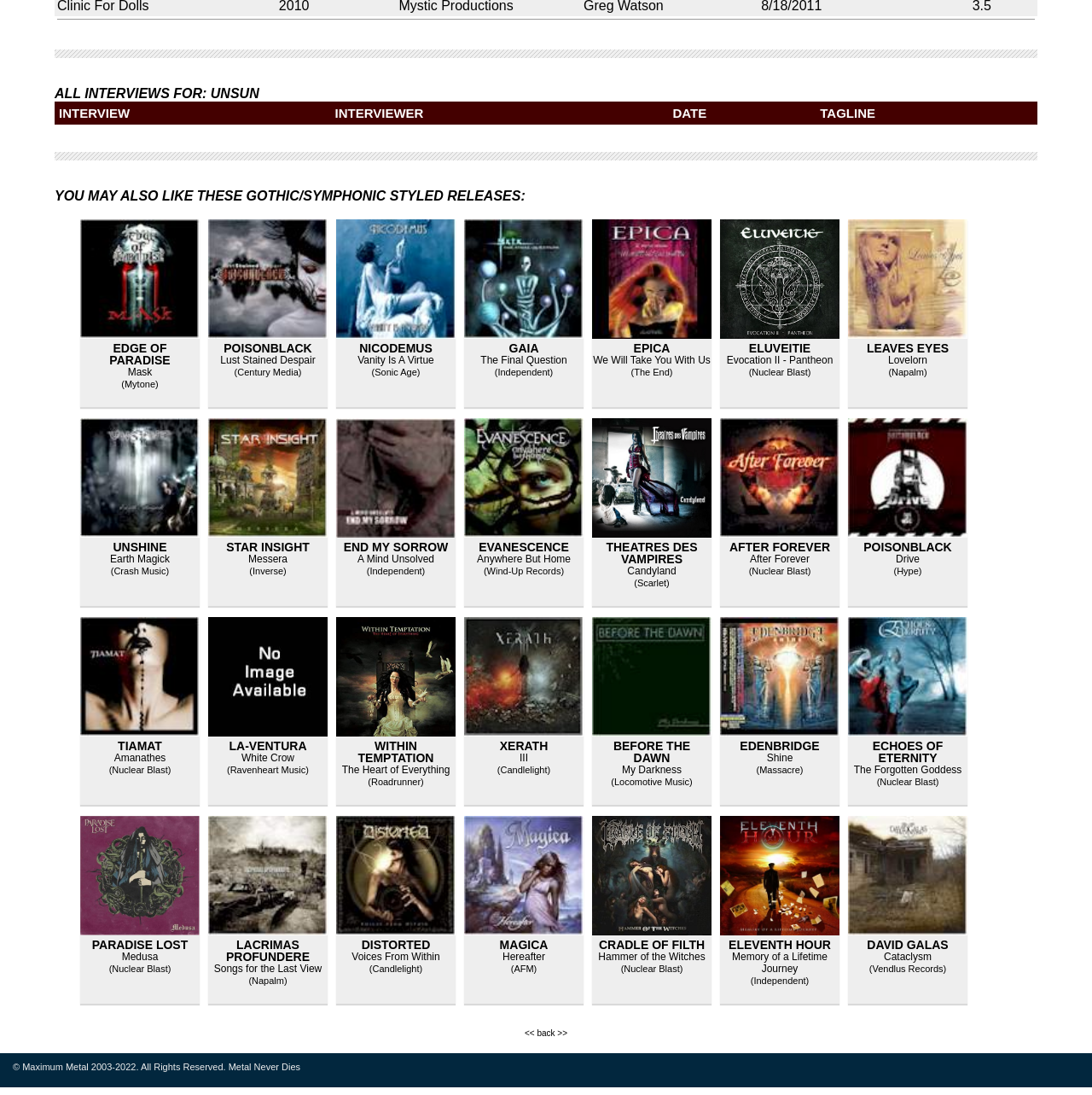Provide a single word or phrase answer to the question: 
What is the record label of the album 'Evocation II - Pantheon'?

Nuclear Blast